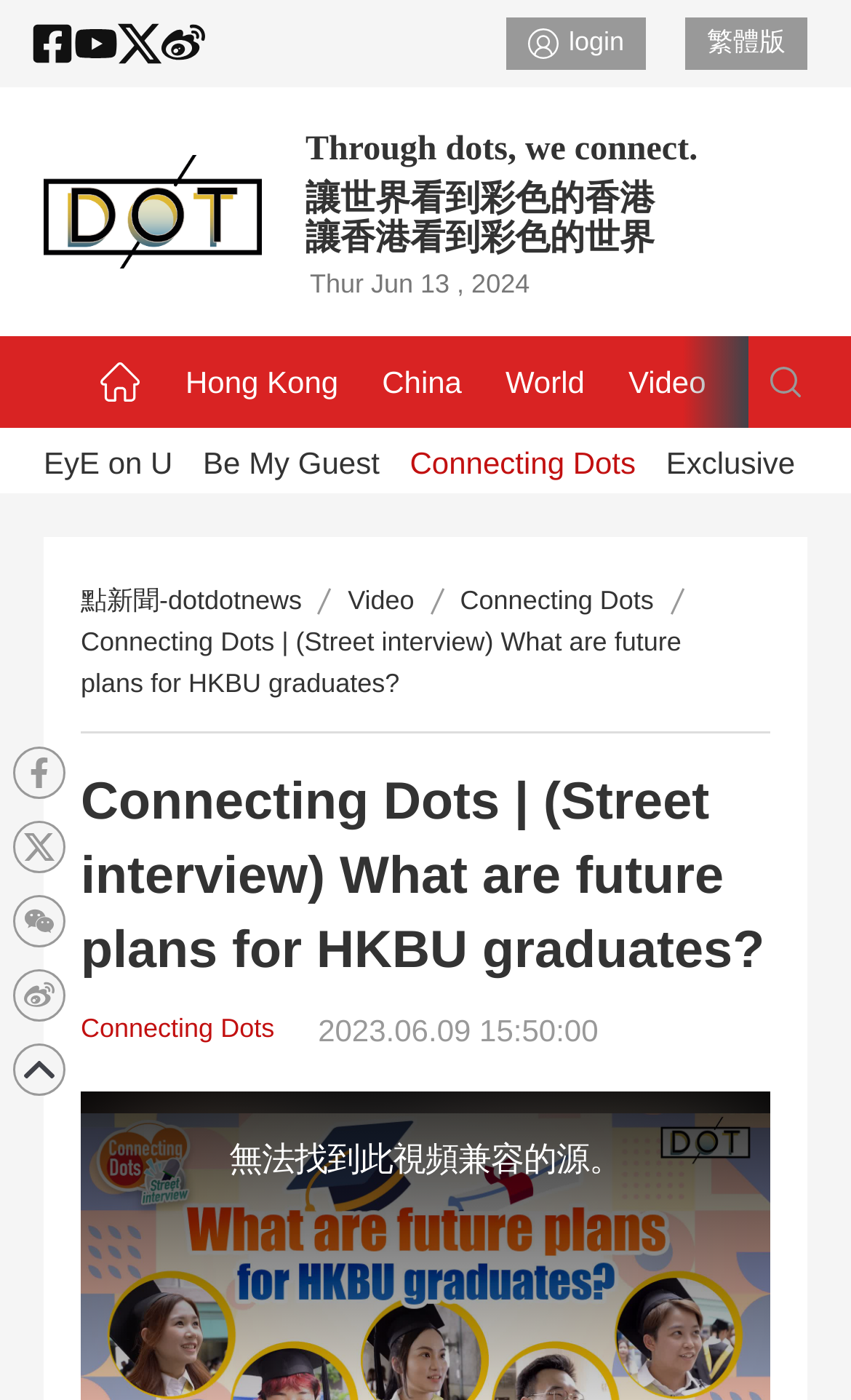Pinpoint the bounding box coordinates of the element to be clicked to execute the instruction: "Login as a user".

[0.594, 0.012, 0.759, 0.05]